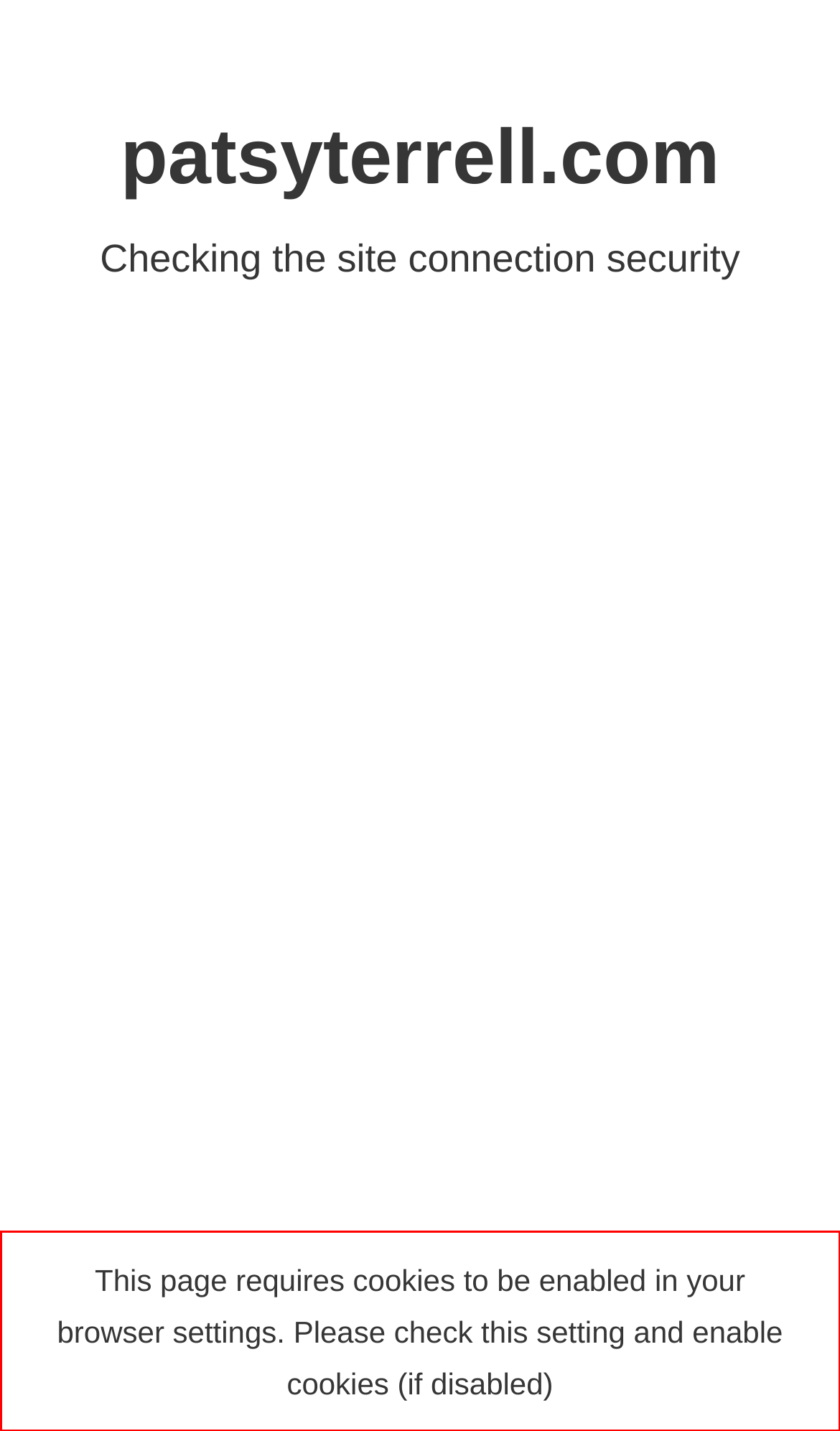Identify and extract the text within the red rectangle in the screenshot of the webpage.

This page requires cookies to be enabled in your browser settings. Please check this setting and enable cookies (if disabled)